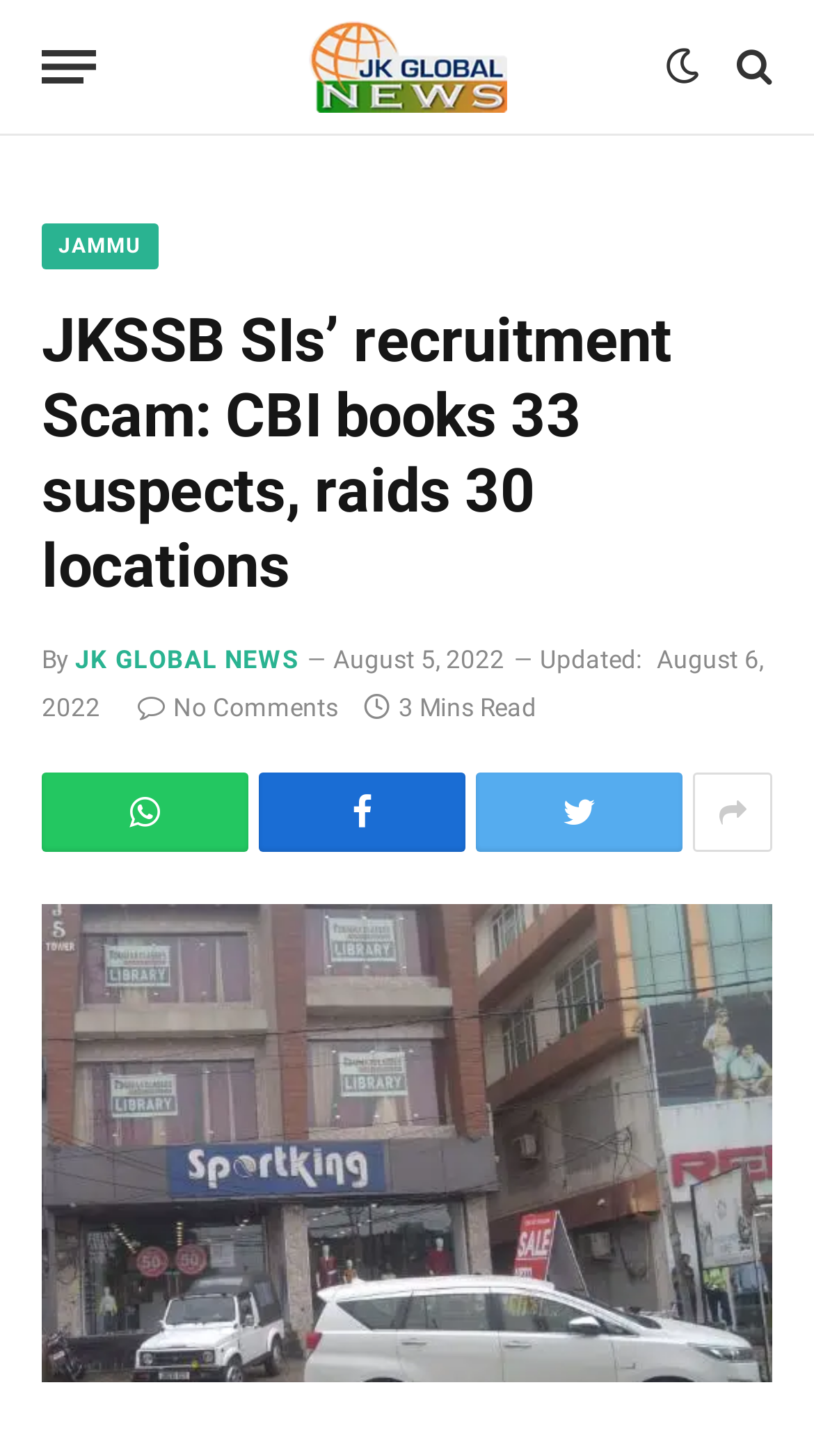Determine the bounding box coordinates of the target area to click to execute the following instruction: "Click the menu button."

[0.051, 0.014, 0.118, 0.078]